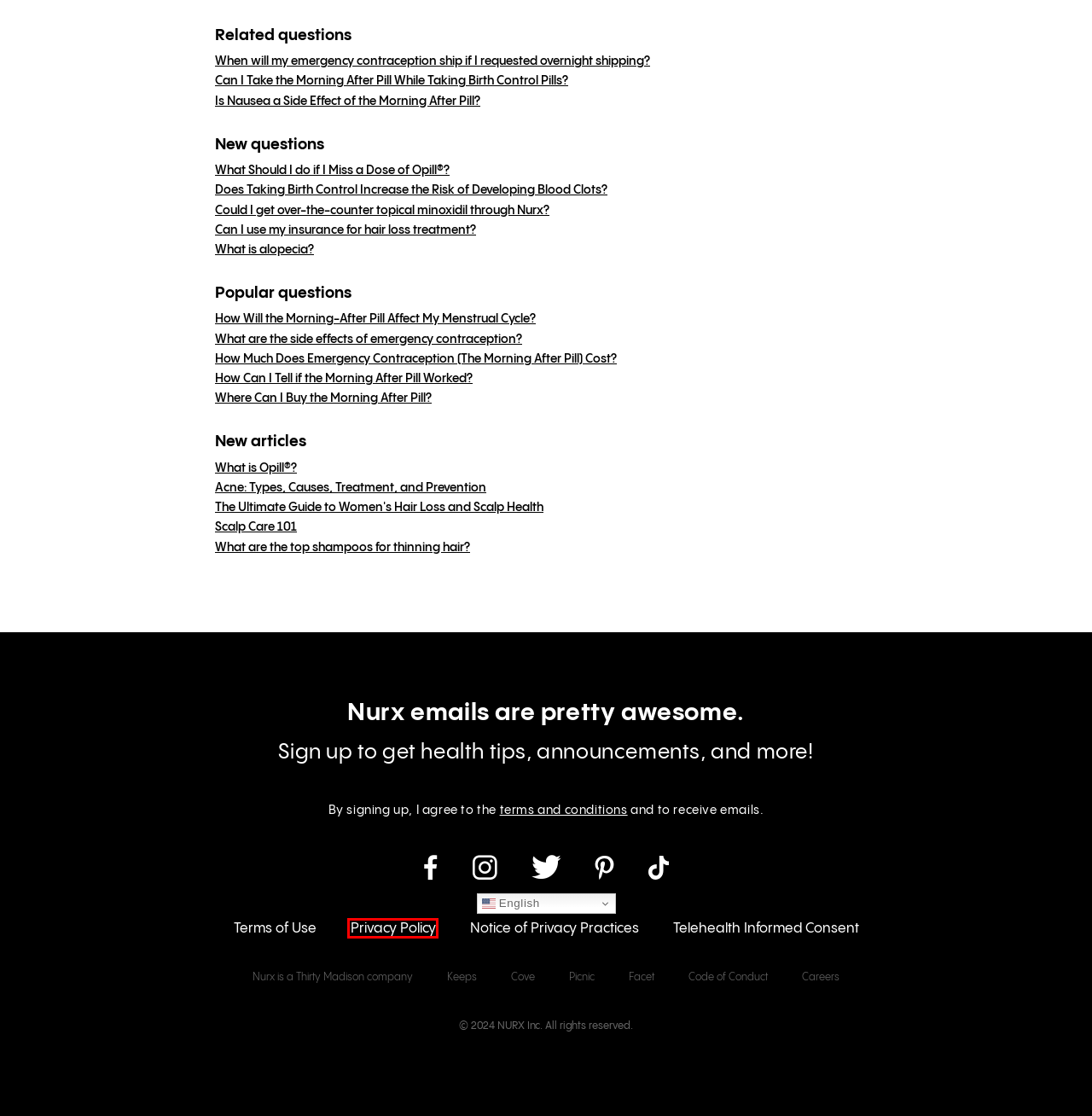You have a screenshot of a webpage with an element surrounded by a red bounding box. Choose the webpage description that best describes the new page after clicking the element inside the red bounding box. Here are the candidates:
A. Opill® - Miss a Birth Control Pill? What to Do | Nurx™
B. Does Taking Birth Control Increase the Risk of Developing Blood Clots? - Nurx™ ™
C. Privacy Policy - Nurx™
D. How much does the morning after pill cost? - Nurx™ ™
E. Can I use my insurance for hair loss treatment? - Nurx™
F. Could I get over-the-counter topical minoxidil through Nurx? - Nurx™
G. Terms & Conditions - Nurx™ ™
H. The Ultimate Guide to Women's Hair Loss and Scalp Health - Nurx™

C